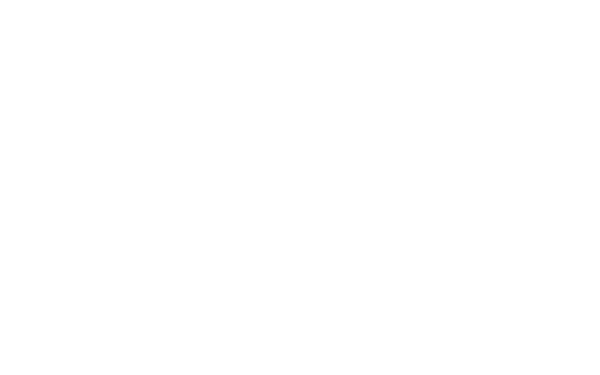What type of law does the firm specialize in?
Your answer should be a single word or phrase derived from the screenshot.

Personal injury law